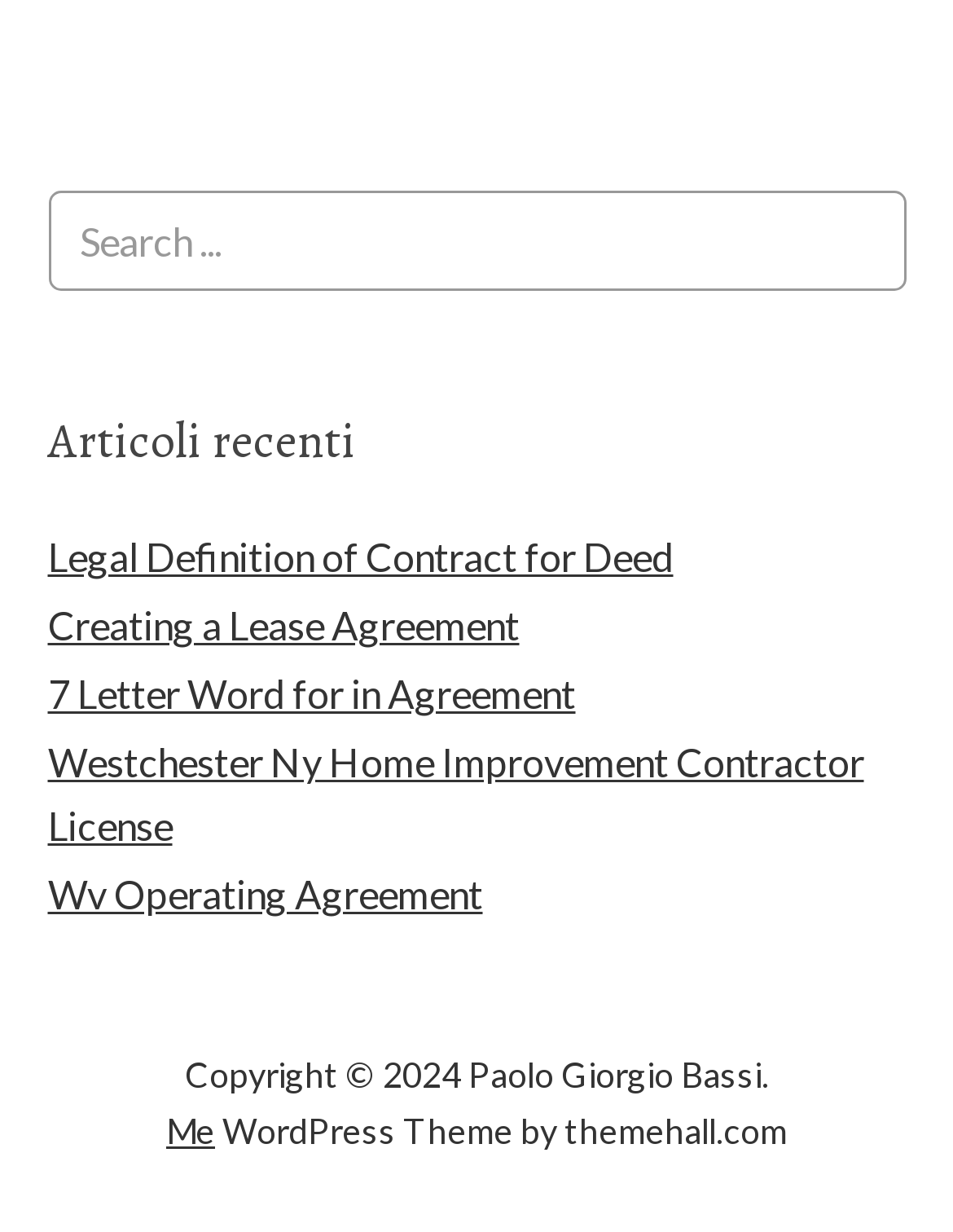How many article links are on the webpage?
Using the details shown in the screenshot, provide a comprehensive answer to the question.

There are five link elements on the webpage with descriptive text, which appear to be article titles. These links are 'Legal Definition of Contract for Deed', 'Creating a Lease Agreement', '7 Letter Word for in Agreement', 'Westchester Ny Home Improvement Contractor License', and 'Wv Operating Agreement'.